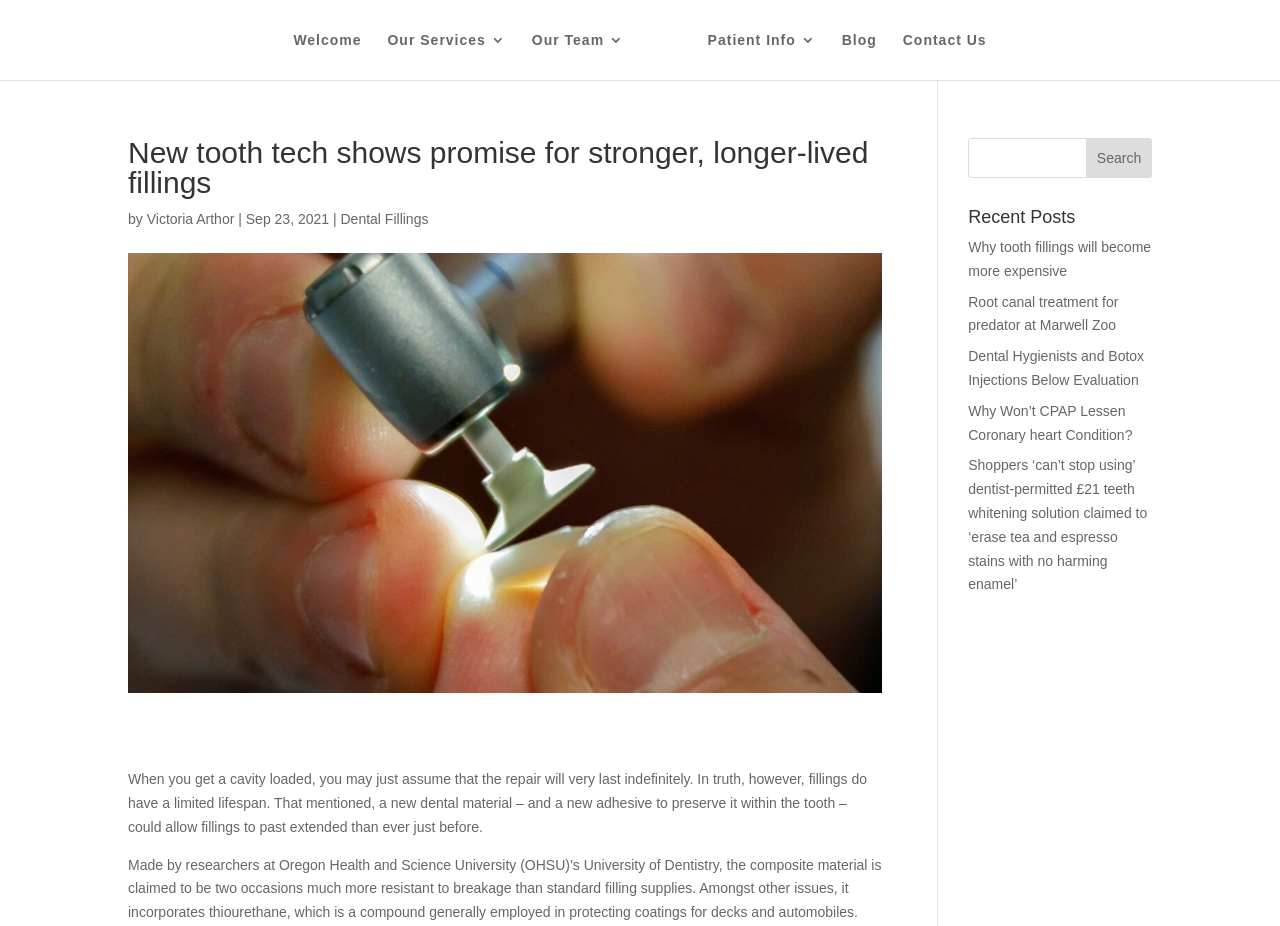What is the topic of the blog post?
Give a thorough and detailed response to the question.

I found the answer by looking at the heading element with the text 'New tooth tech shows promise for stronger, longer-lived fillings' which is located at the top of the webpage, and it is also accompanied by an image.